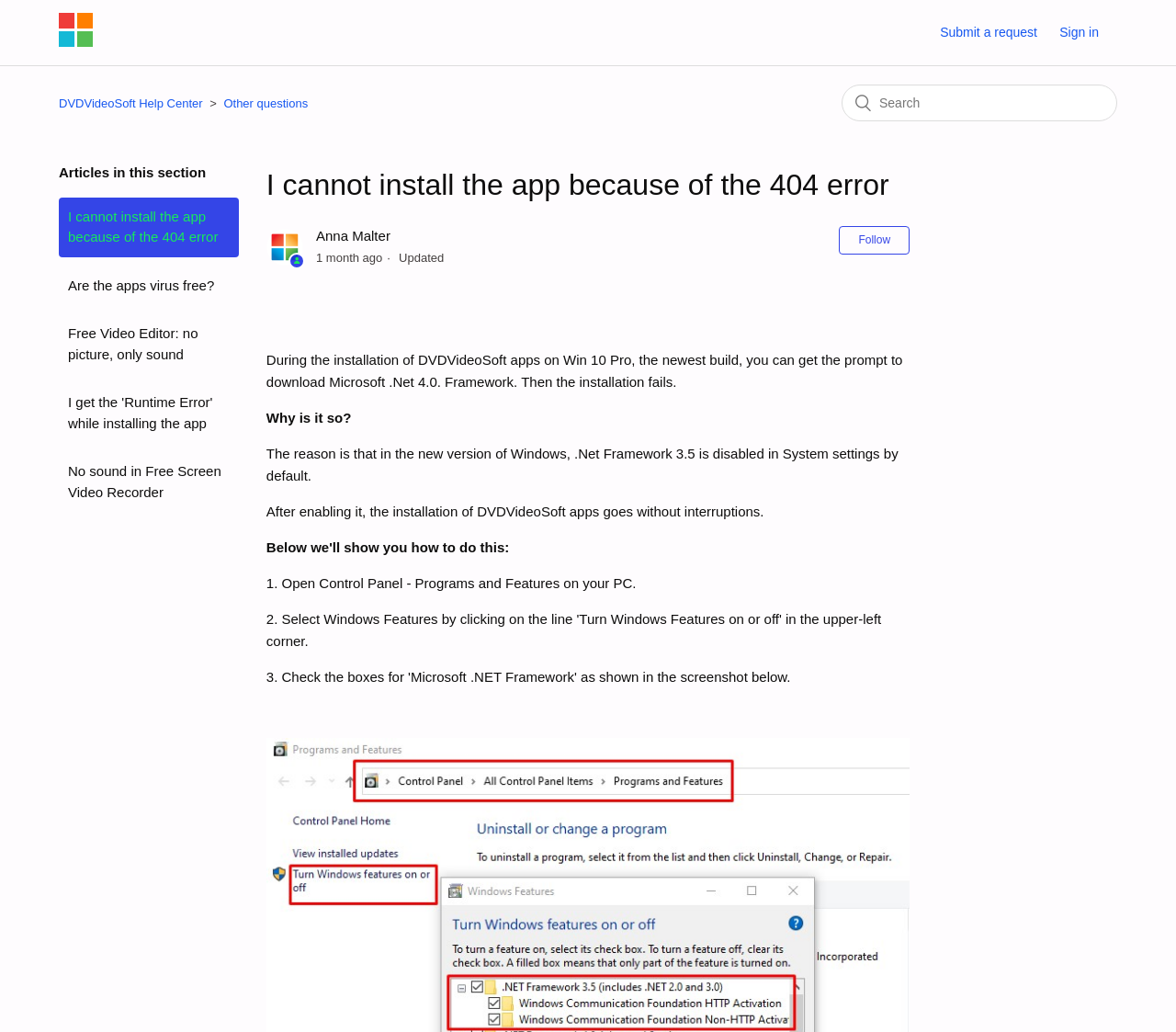Illustrate the webpage with a detailed description.

This webpage is the DVDVideoSoft Help Center, with a prominent link to the home page at the top left corner. On the top right corner, there are links to submit a request and a sign-in button. Below the top section, there is a list of categories, including "DVDVideoSoft Help Center" and "Other questions". 

A search bar is located on the right side of the page, allowing users to search for specific topics. The main content of the page is divided into sections, with a heading "Articles in this section" at the top. There are five links to different articles, including "I cannot install the app because of the 404 error", "Are the apps virus free?", and others.

The main article, "I cannot install the app because of the 404 error", takes up most of the page. It has a heading and a brief description, followed by the article content. The article is written by Anna Malter and was updated on May 6, 2024. The content explains that during the installation of DVDVideoSoft apps on Windows 10 Pro, users may be prompted to download Microsoft .Net 4.0 Framework, which can cause the installation to fail. The article provides a solution to this problem, which involves enabling .Net Framework 3.5 in System settings. The solution is broken down into steps, with clear instructions on how to open Control Panel and enable the framework.